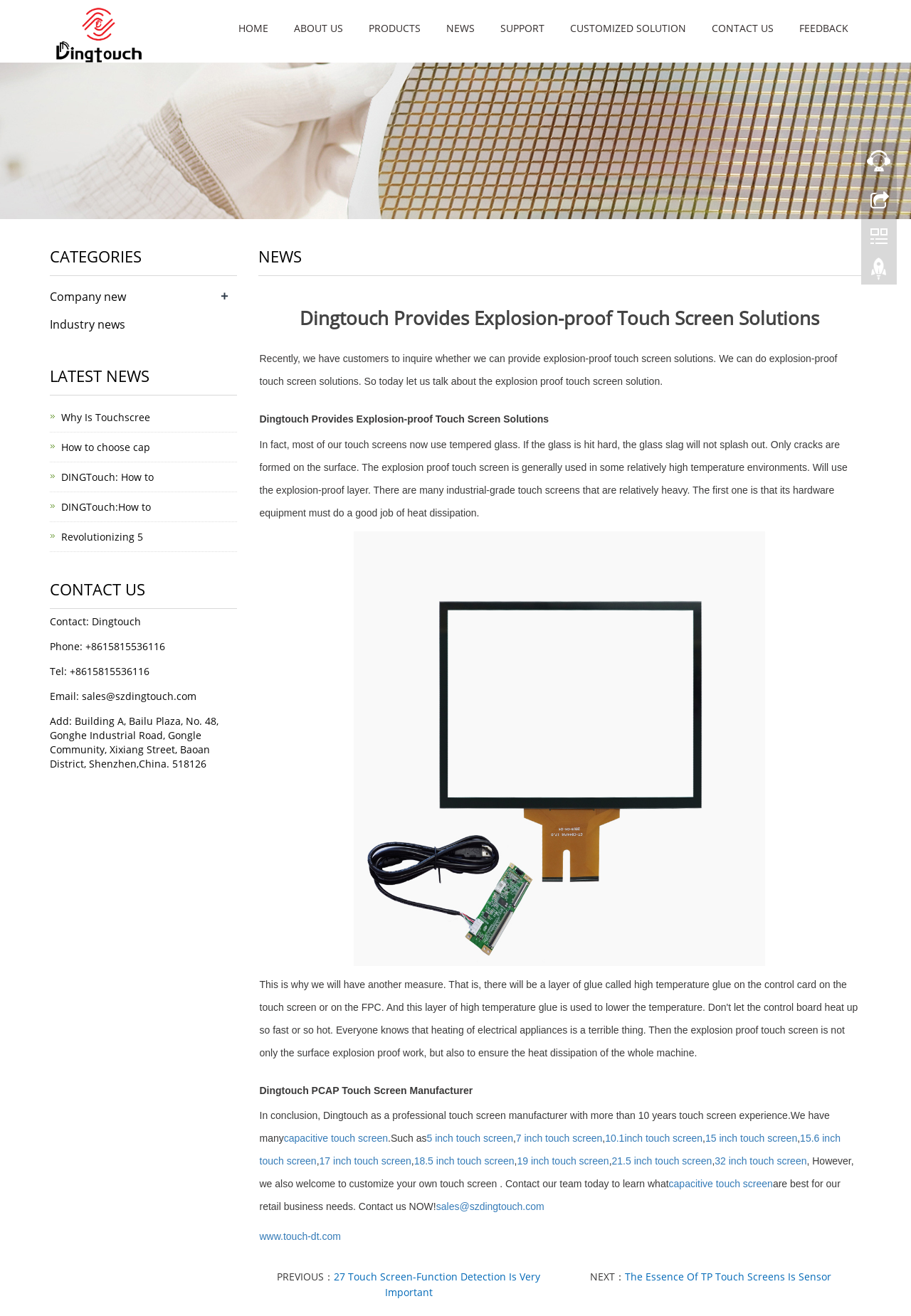Find the bounding box coordinates of the element to click in order to complete the given instruction: "Contact us via sales@szdingtouch.com."

[0.479, 0.911, 0.597, 0.922]